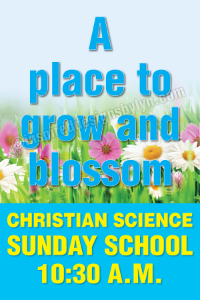Using the information in the image, could you please answer the following question in detail:
What is the dominant color of the background?

The dominant color of the background can be identified by analyzing the description of the image, which mentions a 'serene blue background' that complements the lush green grass and colorful flowers.